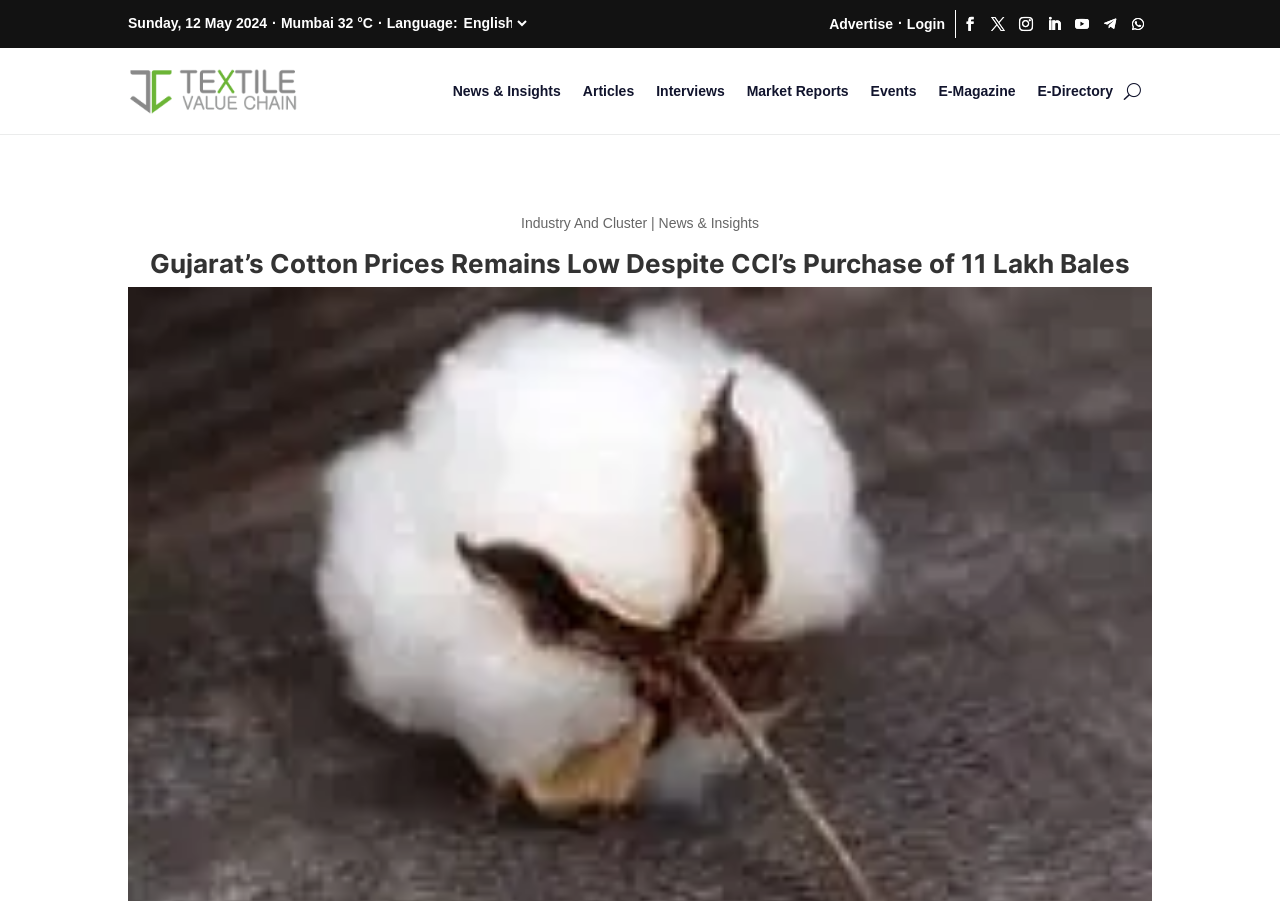Please extract the webpage's main title and generate its text content.

Gujarat’s Cotton Prices Remains Low Despite CCI’s Purchase of 11 Lakh Bales